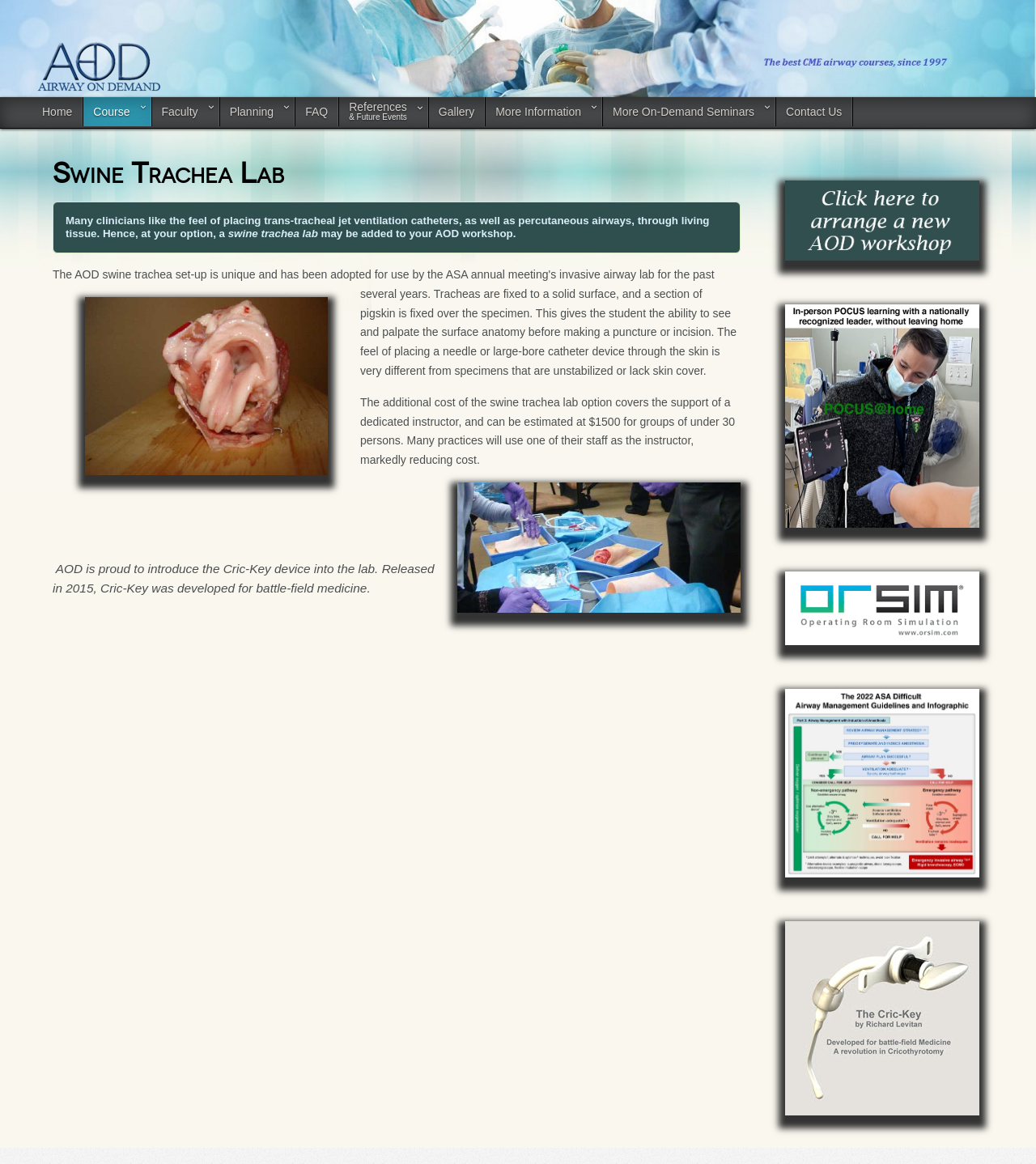Please mark the bounding box coordinates of the area that should be clicked to carry out the instruction: "Click on the 'Home' link".

[0.031, 0.083, 0.08, 0.108]